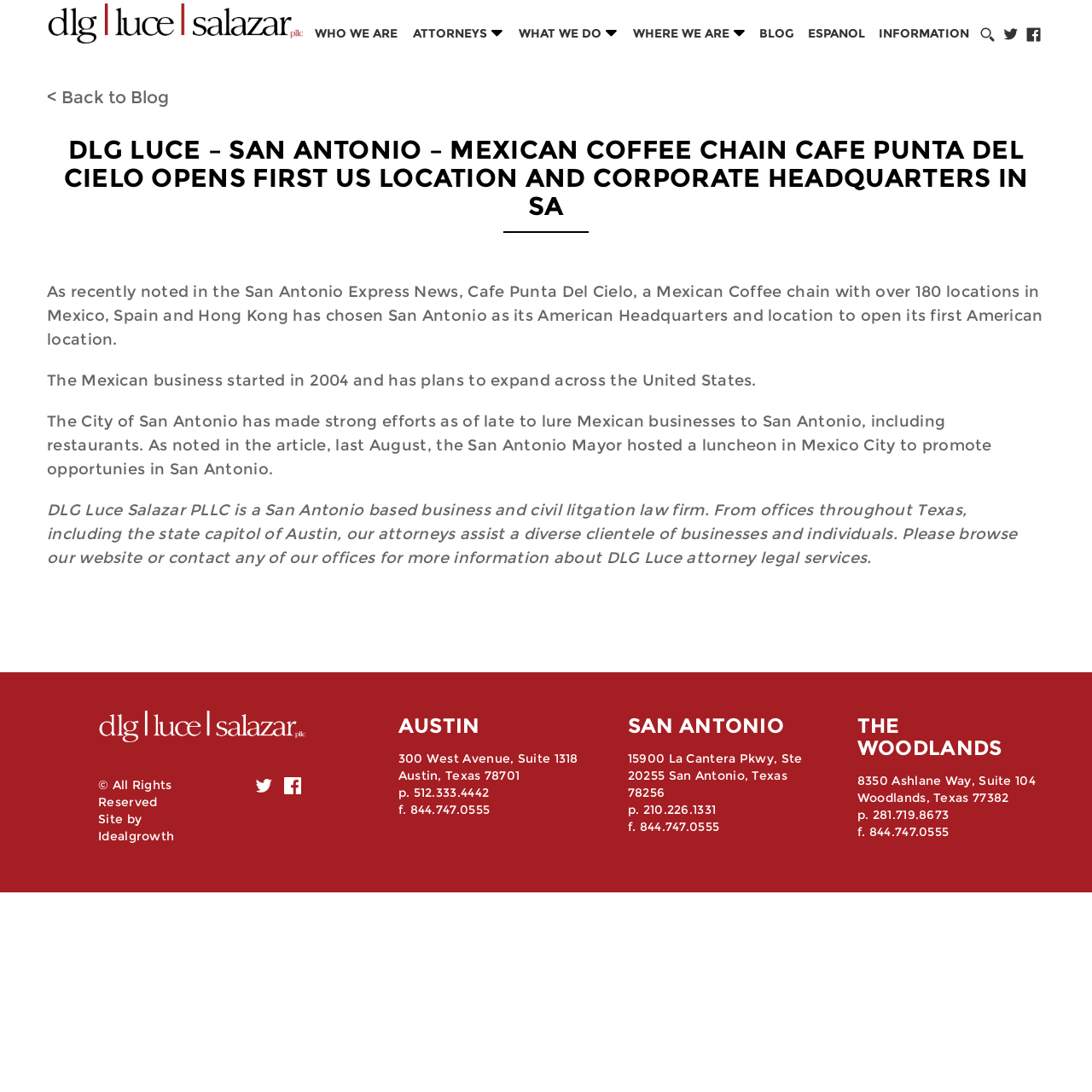Answer the question below in one word or phrase:
What are the cities where DLG Luce Salazar PLLC has offices?

Austin, San Antonio, The Woodlands